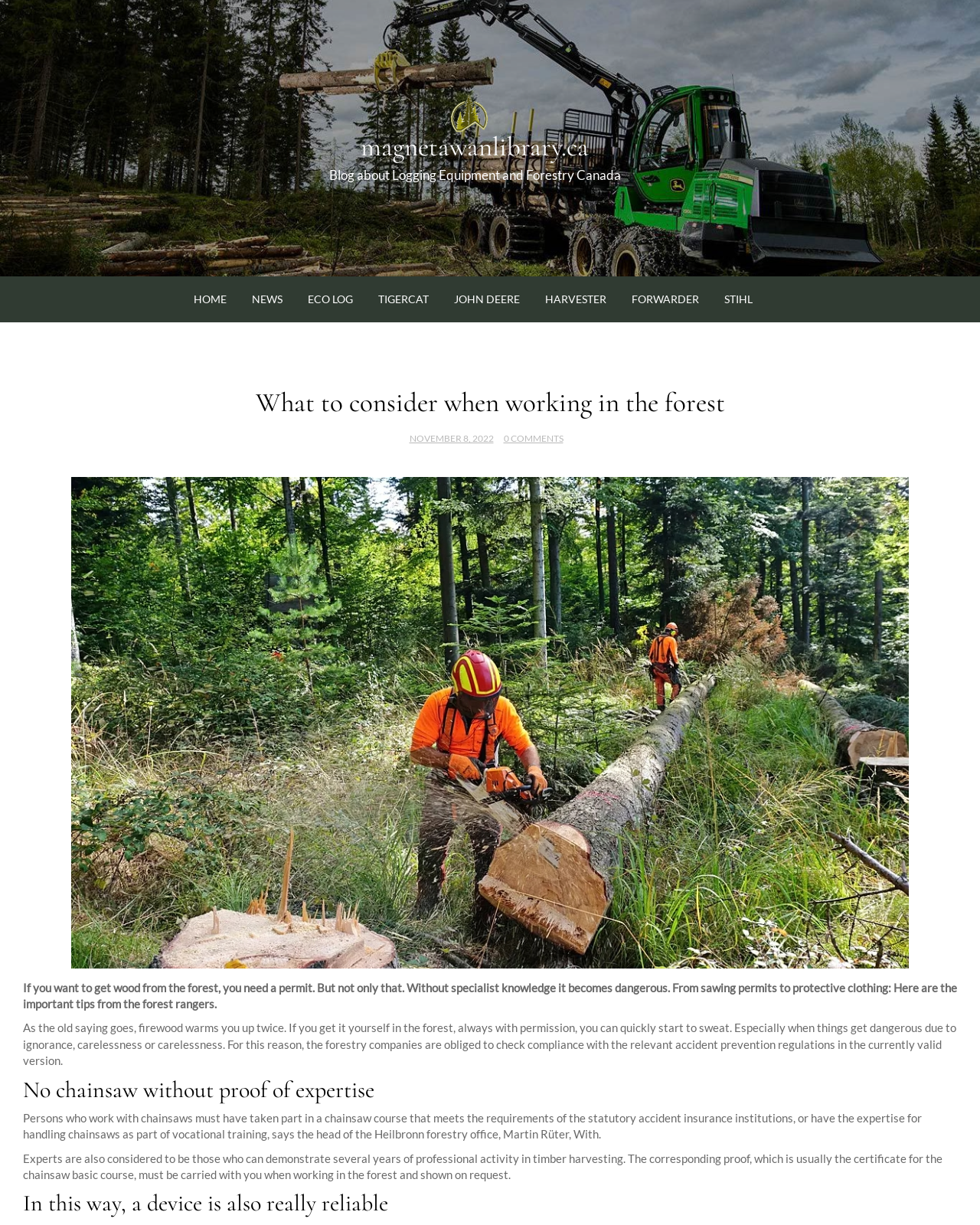Examine the image carefully and respond to the question with a detailed answer: 
What is the date of the blog post?

The date of the blog post can be found by looking at the link with the text 'NOVEMBER 8, 2022', which is located below the heading 'What to consider when working in the forest'.